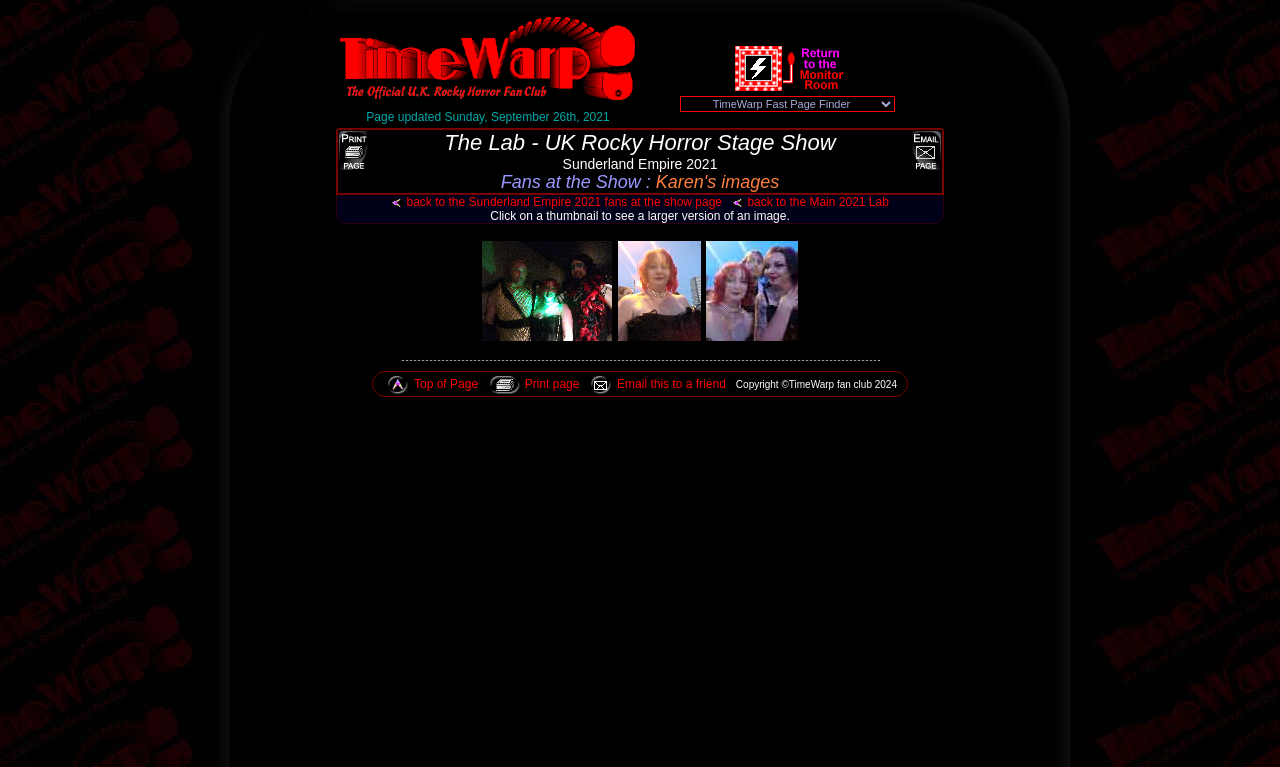Bounding box coordinates must be specified in the format (top-left x, top-left y, bottom-right x, bottom-right y). All values should be floating point numbers between 0 and 1. What are the bounding box coordinates of the UI element described as: Top of Page

[0.299, 0.492, 0.373, 0.51]